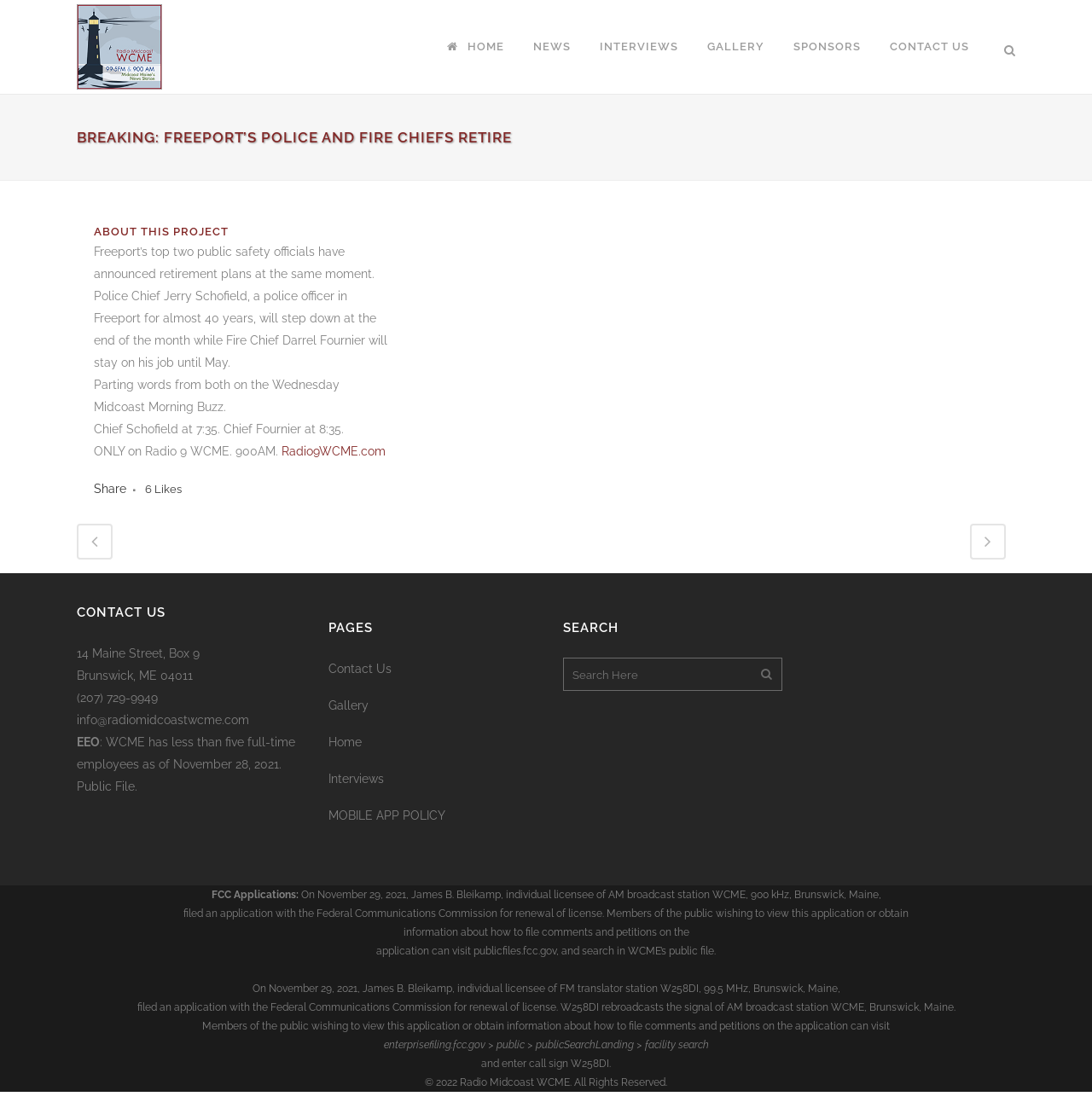Identify the main heading of the webpage and provide its text content.

BREAKING: FREEPORT’S POLICE AND FIRE CHIEFS RETIRE